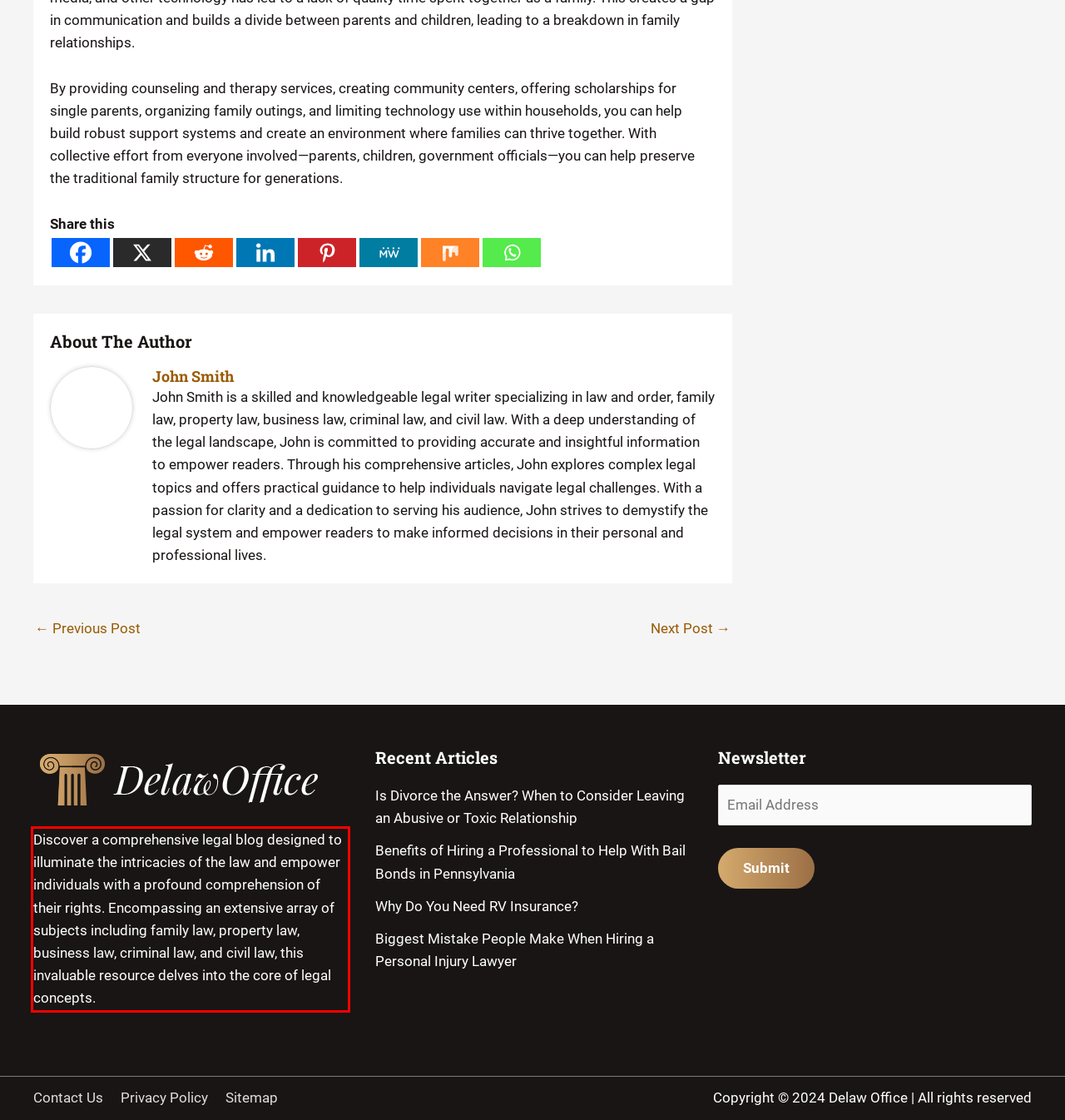Review the webpage screenshot provided, and perform OCR to extract the text from the red bounding box.

Discover a comprehensive legal blog designed to illuminate the intricacies of the law and empower individuals with a profound comprehension of their rights. Encompassing an extensive array of subjects including family law, property law, business law, criminal law, and civil law, this invaluable resource delves into the core of legal concepts.